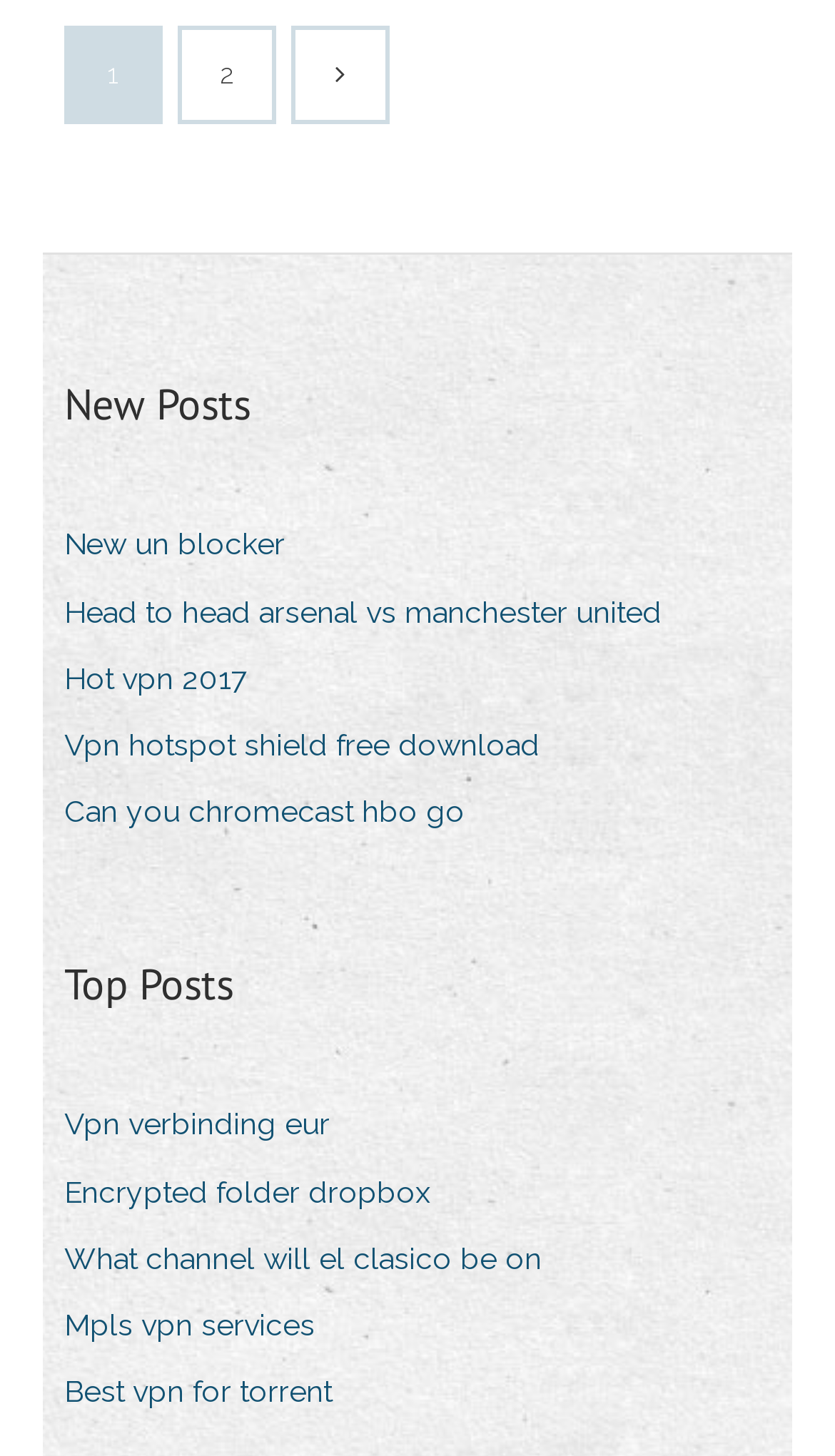Extract the bounding box coordinates for the HTML element that matches this description: "Best vpn for torrent". The coordinates should be four float numbers between 0 and 1, i.e., [left, top, right, bottom].

[0.077, 0.936, 0.436, 0.976]